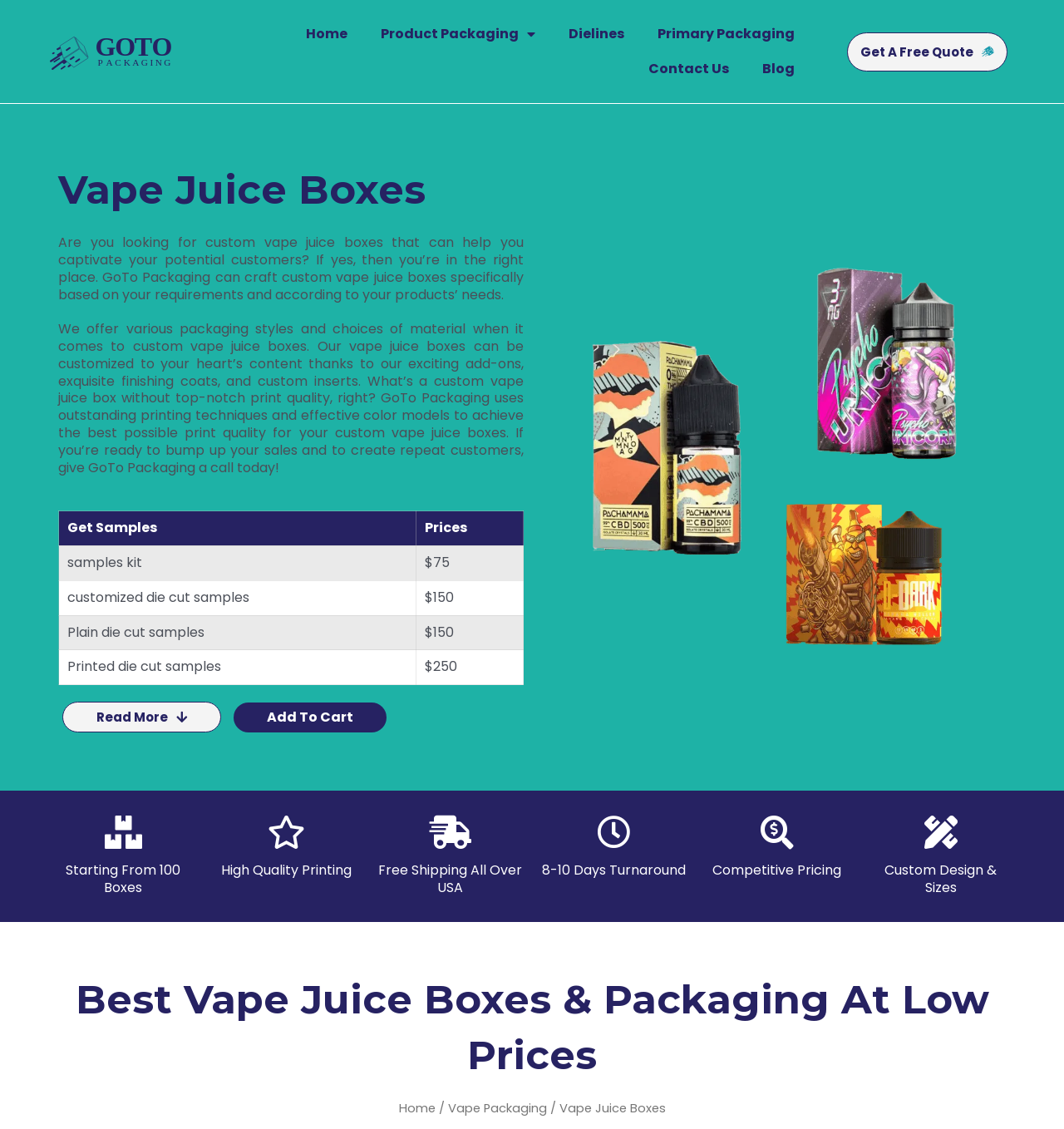Provide an in-depth caption for the elements present on the webpage.

This webpage is about custom vape juice boxes and packaging services offered by GoTo Packaging. At the top, there is a navigation menu with links to "Home", "Product Packaging", "Dielines", "Primary Packaging", "Contact Us", and "Blog". On the right side of the navigation menu, there is a button to "Get A Free Quote". 

Below the navigation menu, there is a heading "Vape Juice Boxes" followed by a brief introduction to custom vape juice boxes and their benefits. The introduction is divided into two paragraphs, which explain the various packaging styles, materials, and printing techniques offered by GoTo Packaging.

To the right of the introduction, there is a table with four rows, comparing different sample options, including "Get Samples", "Prices", and their corresponding values. 

Below the table, there is a "Read More" link and an "Add To Cart" button. Further down, there are six short paragraphs highlighting the benefits of GoTo Packaging, including "Starting From 100 Boxes", "High Quality Printing", "Free Shipping All Over USA", "8-10 Days Turnaround", "Competitive Pricing", and "Custom Design & Sizes".

At the bottom of the page, there is a heading "Best Vape Juice Boxes & Packaging At Low Prices" followed by a breadcrumb navigation menu, which shows the current page's location in the website's hierarchy.